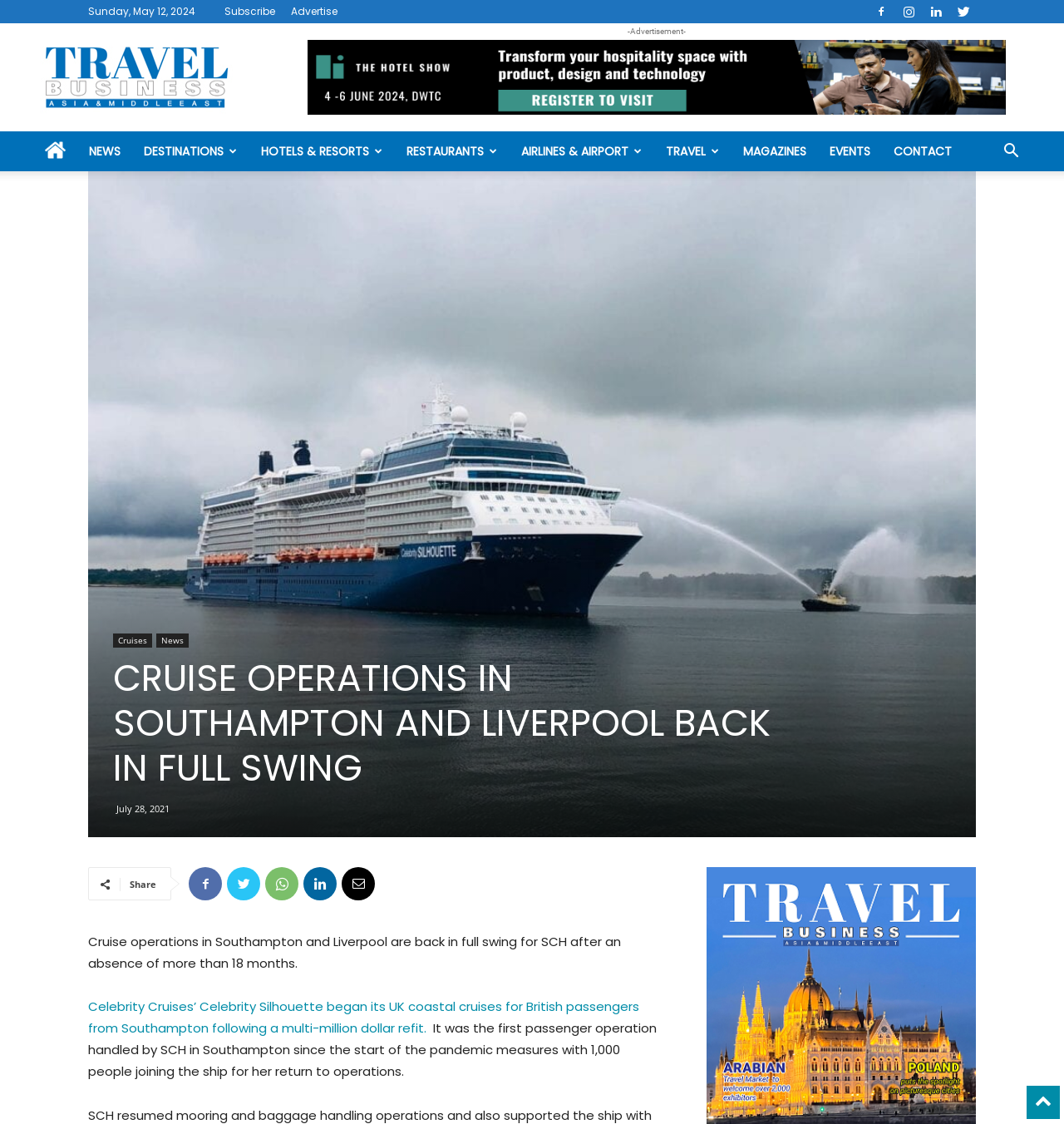Identify and extract the heading text of the webpage.

CRUISE OPERATIONS IN SOUTHAMPTON AND LIVERPOOL BACK IN FULL SWING